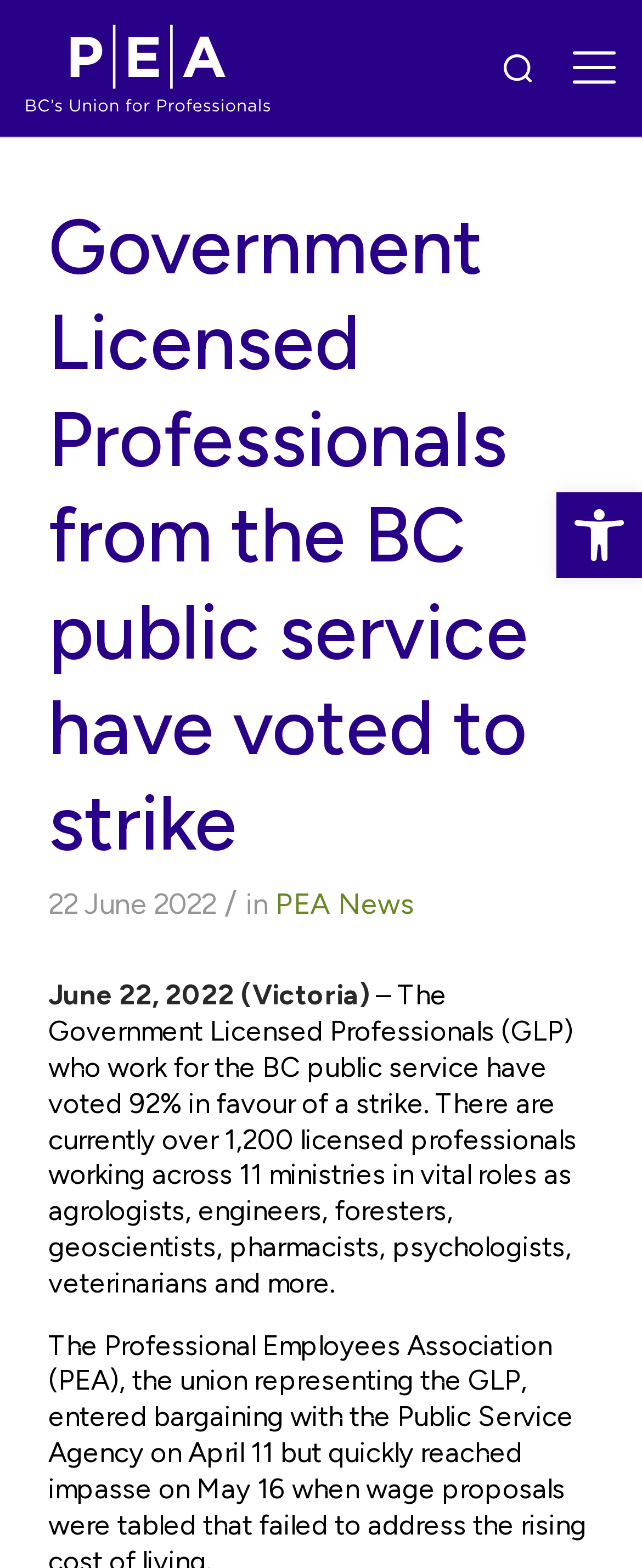What type of professionals are mentioned in the article? Analyze the screenshot and reply with just one word or a short phrase.

Agrologists, engineers, foresters, etc.